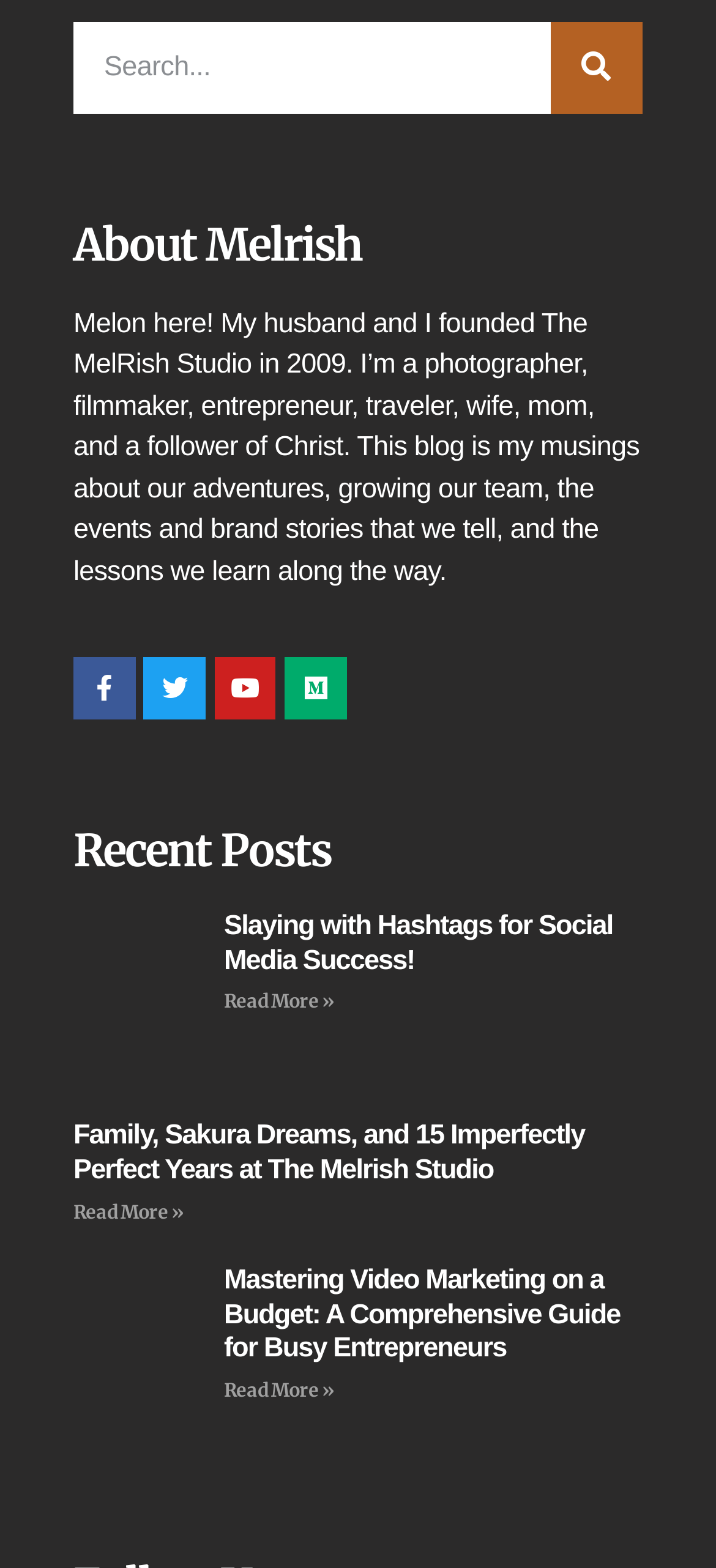Locate the bounding box coordinates of the area where you should click to accomplish the instruction: "read about Slaying with Hashtags for Social Media Success!".

[0.313, 0.58, 0.856, 0.622]